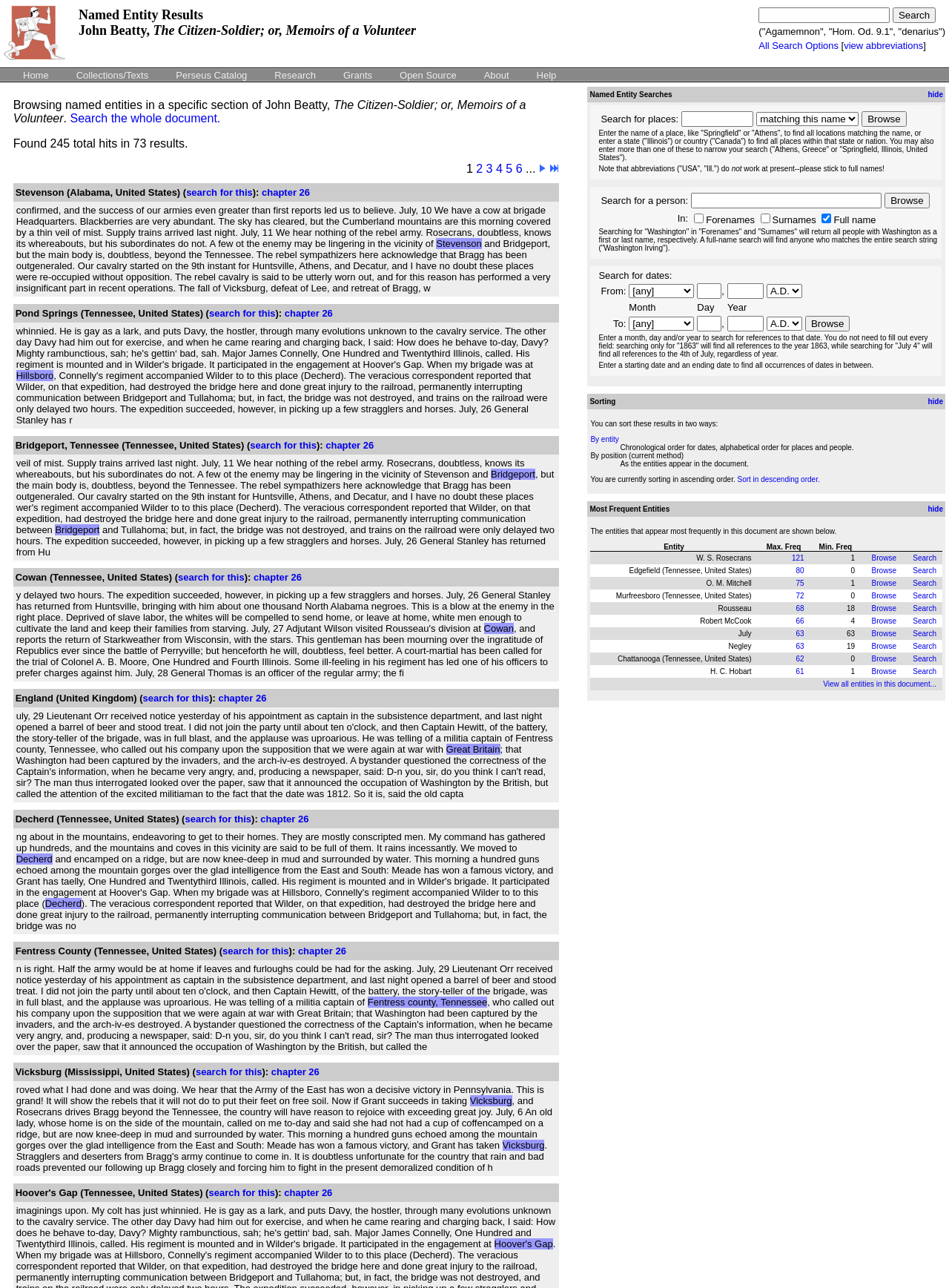What is the format for entering a date range in the 'Search for dates' section?
Refer to the image and provide a one-word or short phrase answer.

From: [date], To: [date]